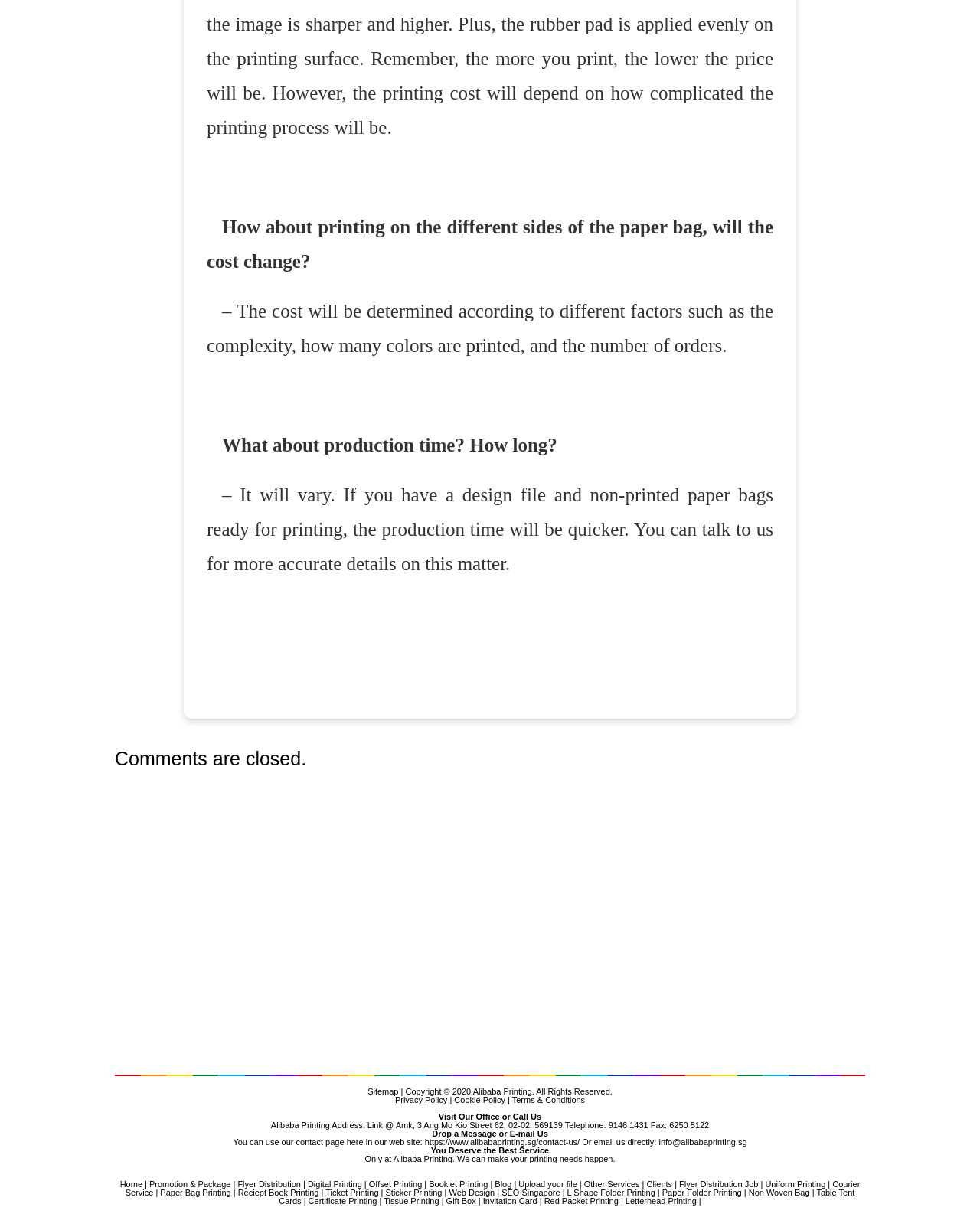Determine the bounding box for the described UI element: "https://www.alibabaprinting.sg/contact-us/".

[0.433, 0.935, 0.592, 0.942]